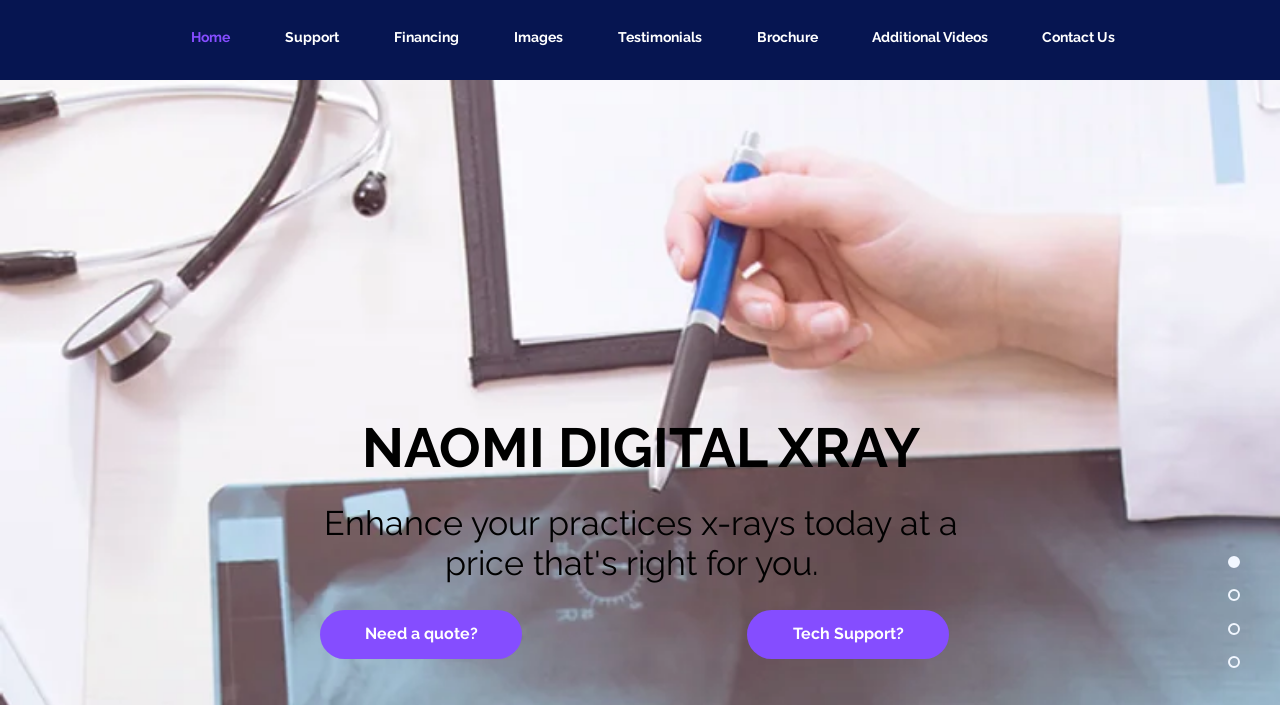Generate a thorough caption that explains the contents of the webpage.

The webpage is about affordable digital x-ray solutions for chiropractors and veterinarians. At the top, there is a navigation menu with 8 links: Home, Support, Financing, Images, Testimonials, Brochure, Additional Videos, and Contact Us. 

Below the navigation menu, there is a prominent heading "NAOMI DIGITAL XRAY" followed by a subheading that explains the benefits of using their digital x-ray services. 

On the right side of the page, there is a secondary navigation menu with 4 links: Top of Page, Who are we, How it works, and Testimonials. Each of these links has an accompanying image. 

In the lower section of the page, there are two calls-to-action links: "Need a quote?" and "Tech Support?" which are positioned side by side.